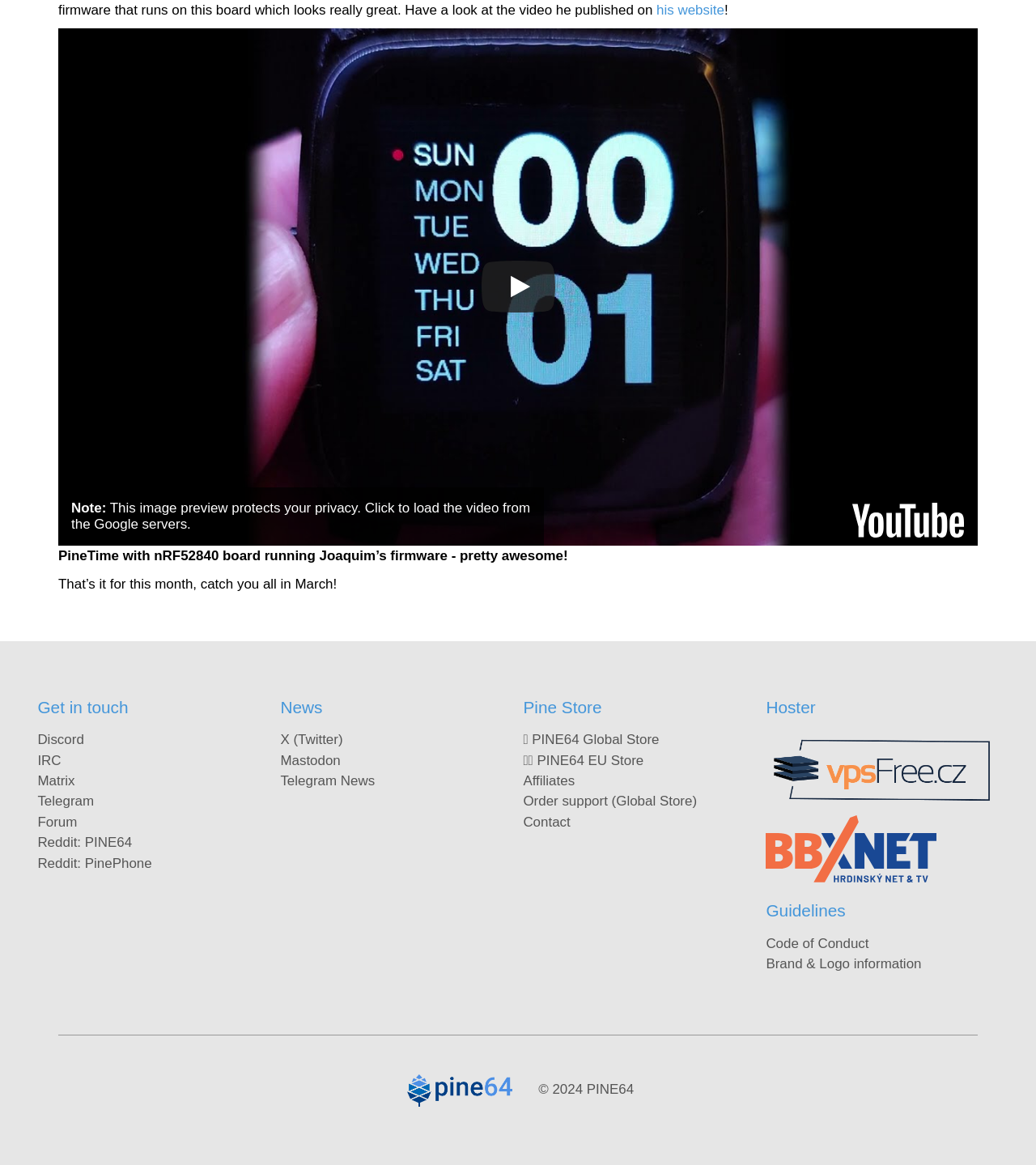Please identify the bounding box coordinates of the area that needs to be clicked to fulfill the following instruction: "Click the Youtube video."

[0.056, 0.024, 0.944, 0.468]